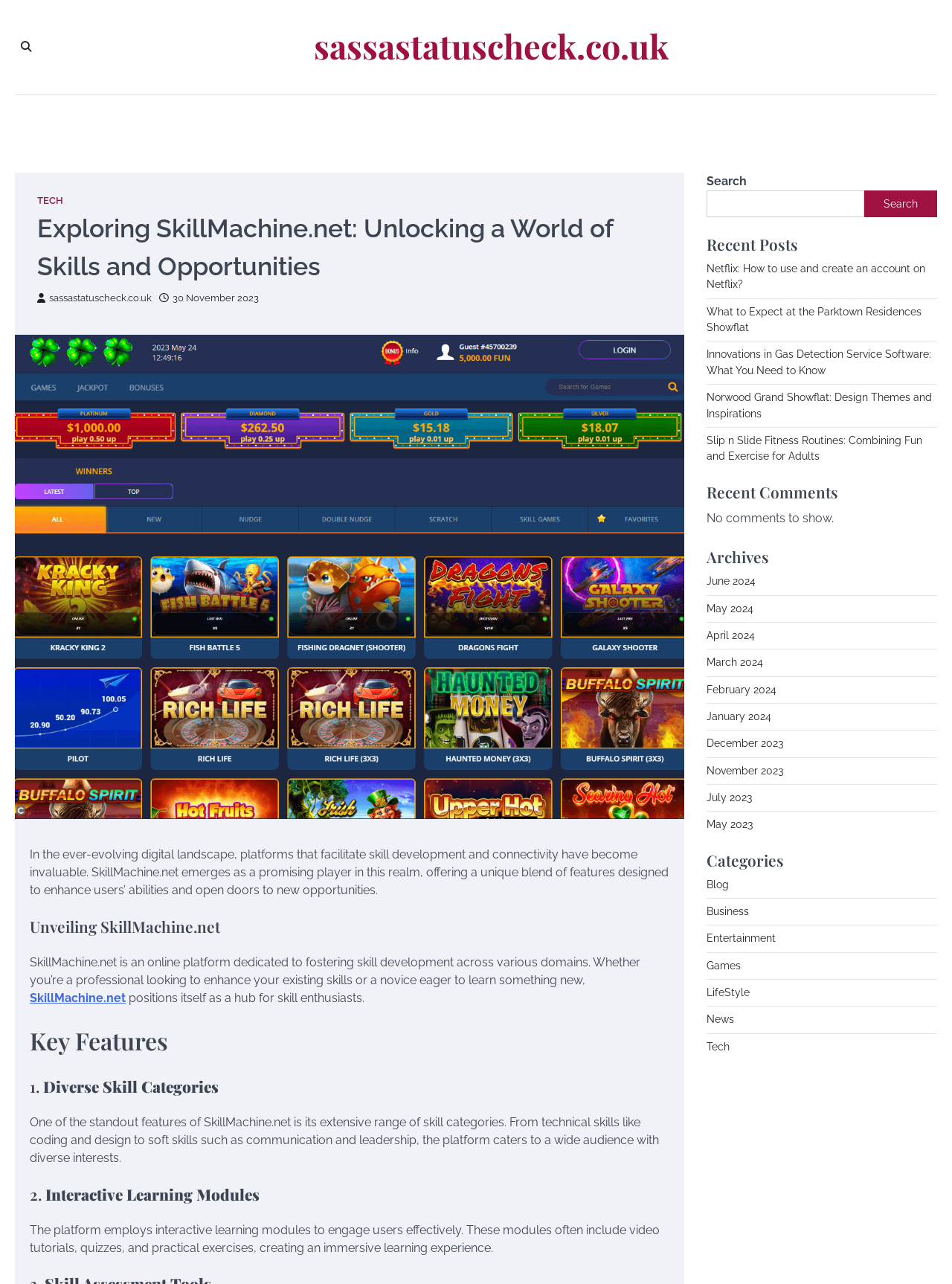What is the main topic of the webpage?
Relying on the image, give a concise answer in one word or a brief phrase.

SkillMachine.net